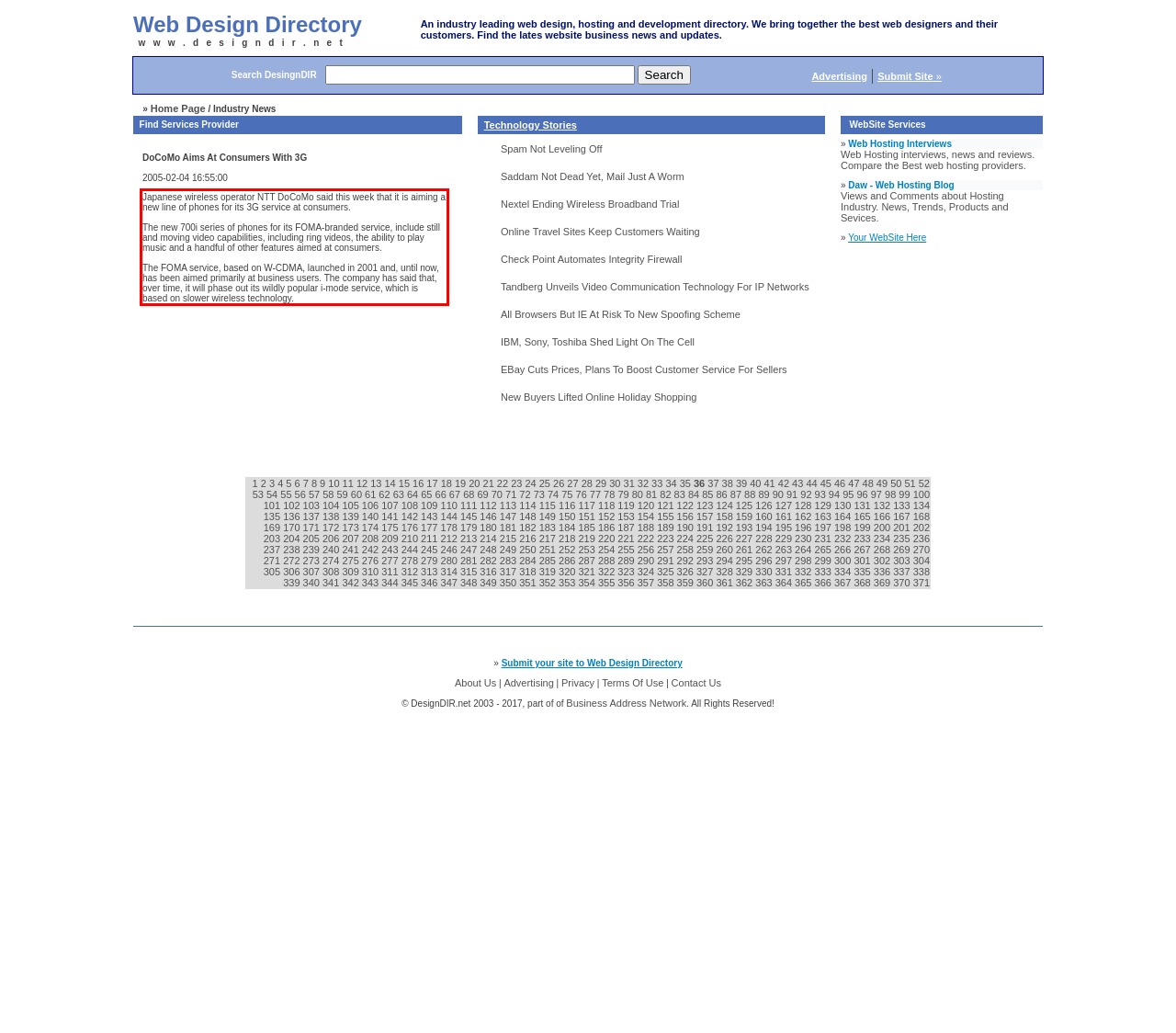Within the screenshot of the webpage, locate the red bounding box and use OCR to identify and provide the text content inside it.

Japanese wireless operator NTT DoCoMo said this week that it is aiming a new line of phones for its 3G service at consumers. The new 700i series of phones for its FOMA-branded service, include still and moving video capabilities, including ring videos, the ability to play music and a handful of other features aimed at consumers. The FOMA service, based on W-CDMA, launched in 2001 and, until now, has been aimed primarily at business users. The company has said that, over time, it will phase out its wildly popular i-mode service, which is based on slower wireless technology.